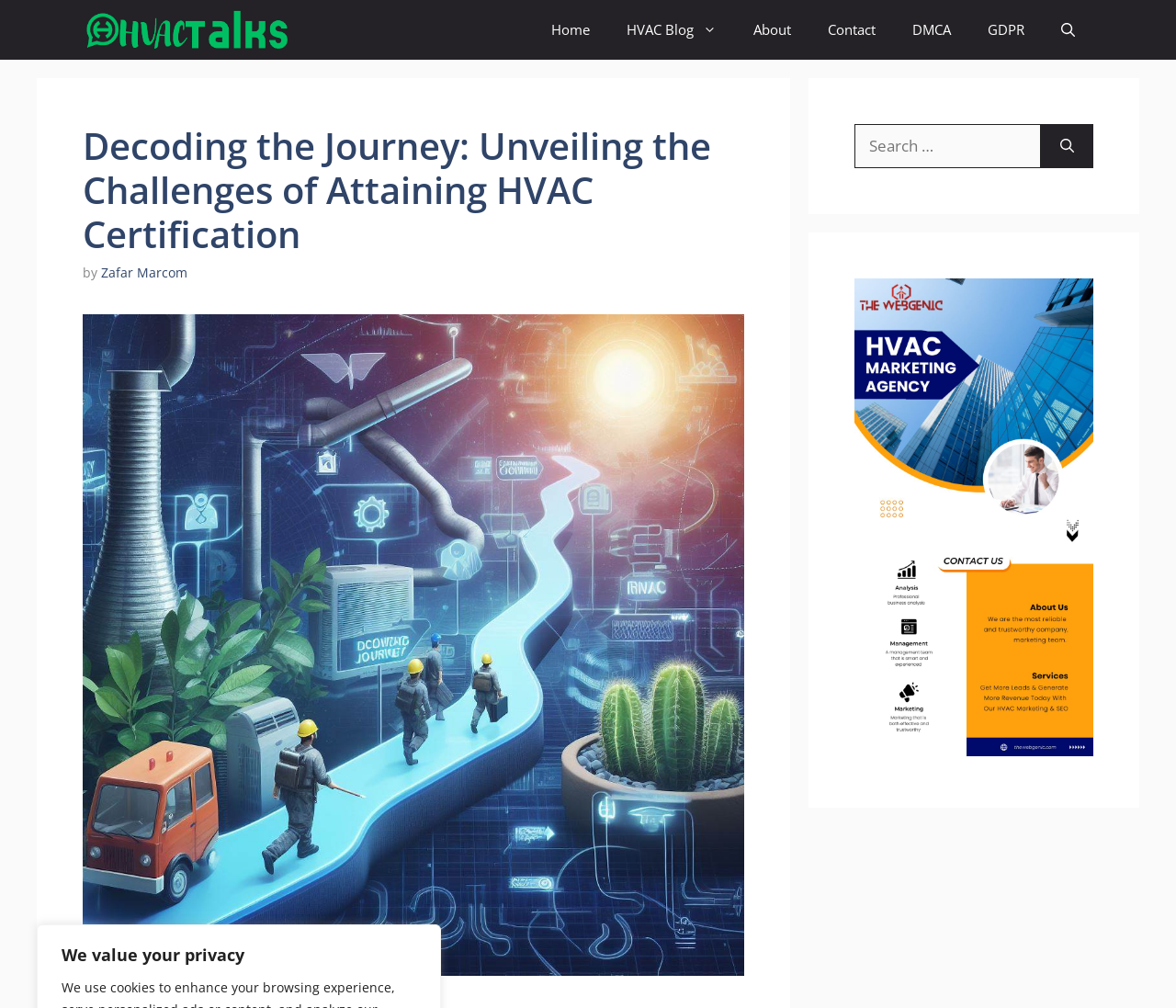Please determine and provide the text content of the webpage's heading.

Decoding the Journey: Unveiling the Challenges of Attaining HVAC Certification